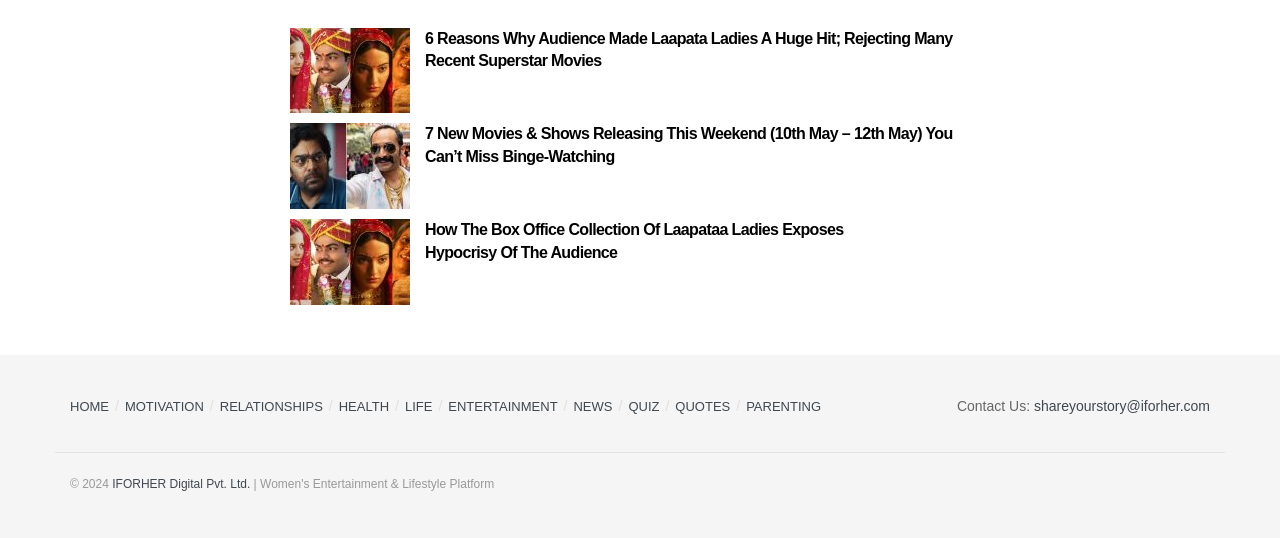Using the description "PARENTING", locate and provide the bounding box of the UI element.

[0.583, 0.463, 0.641, 0.491]